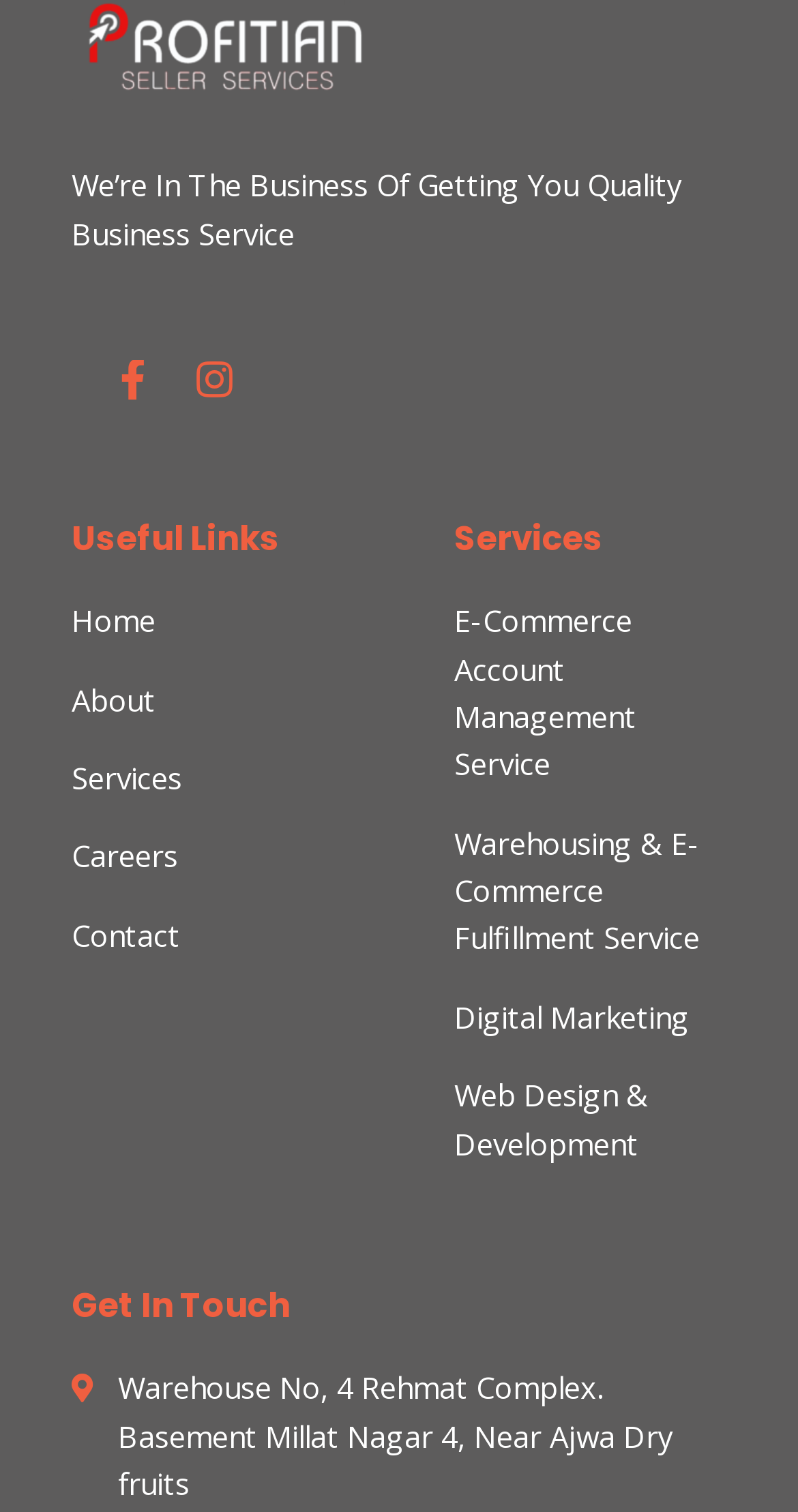How many links are under 'Useful Links'?
Based on the image, provide your answer in one word or phrase.

5